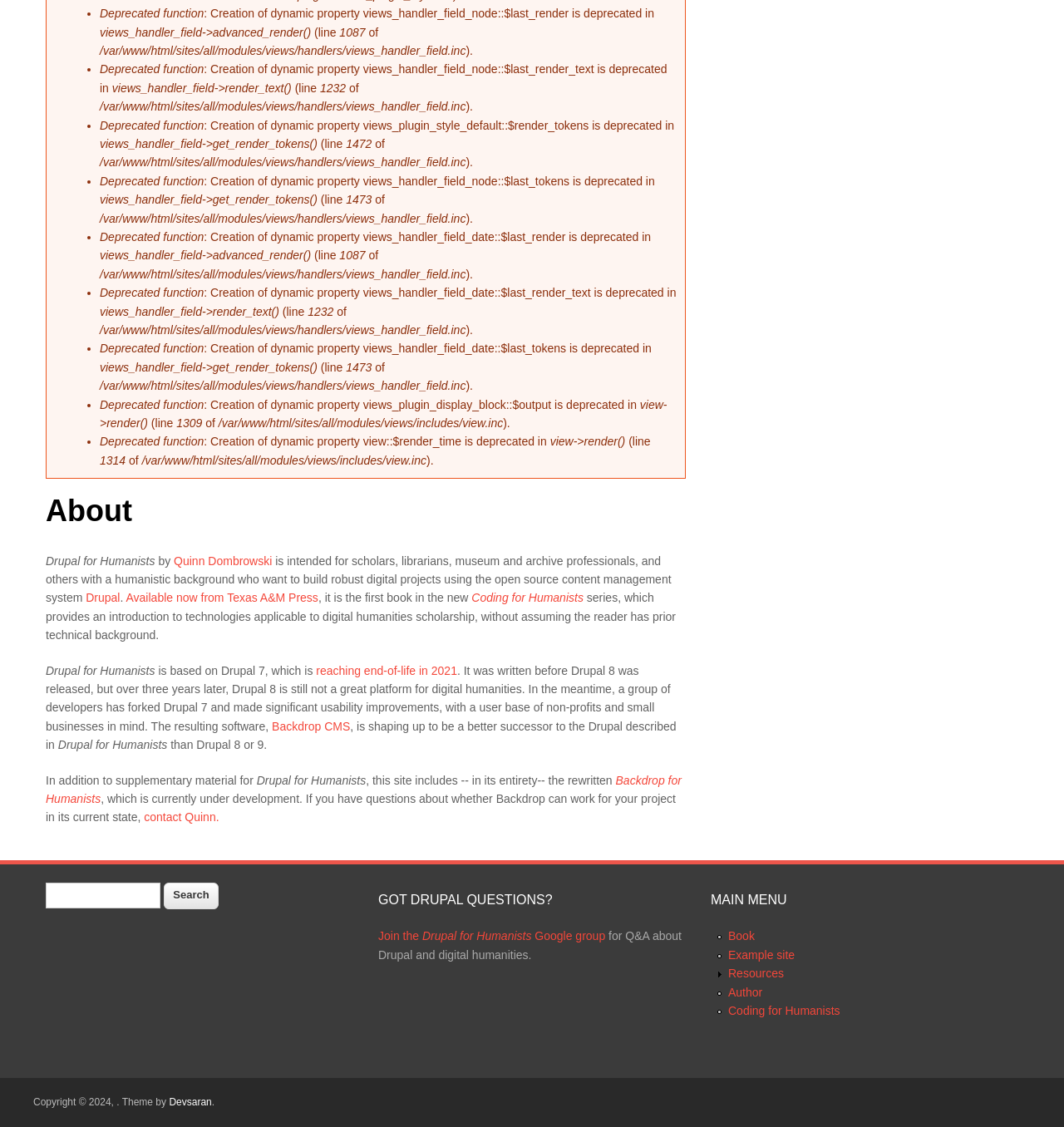Give the bounding box coordinates for the element described as: "name="op" value="Search"".

[0.154, 0.783, 0.206, 0.806]